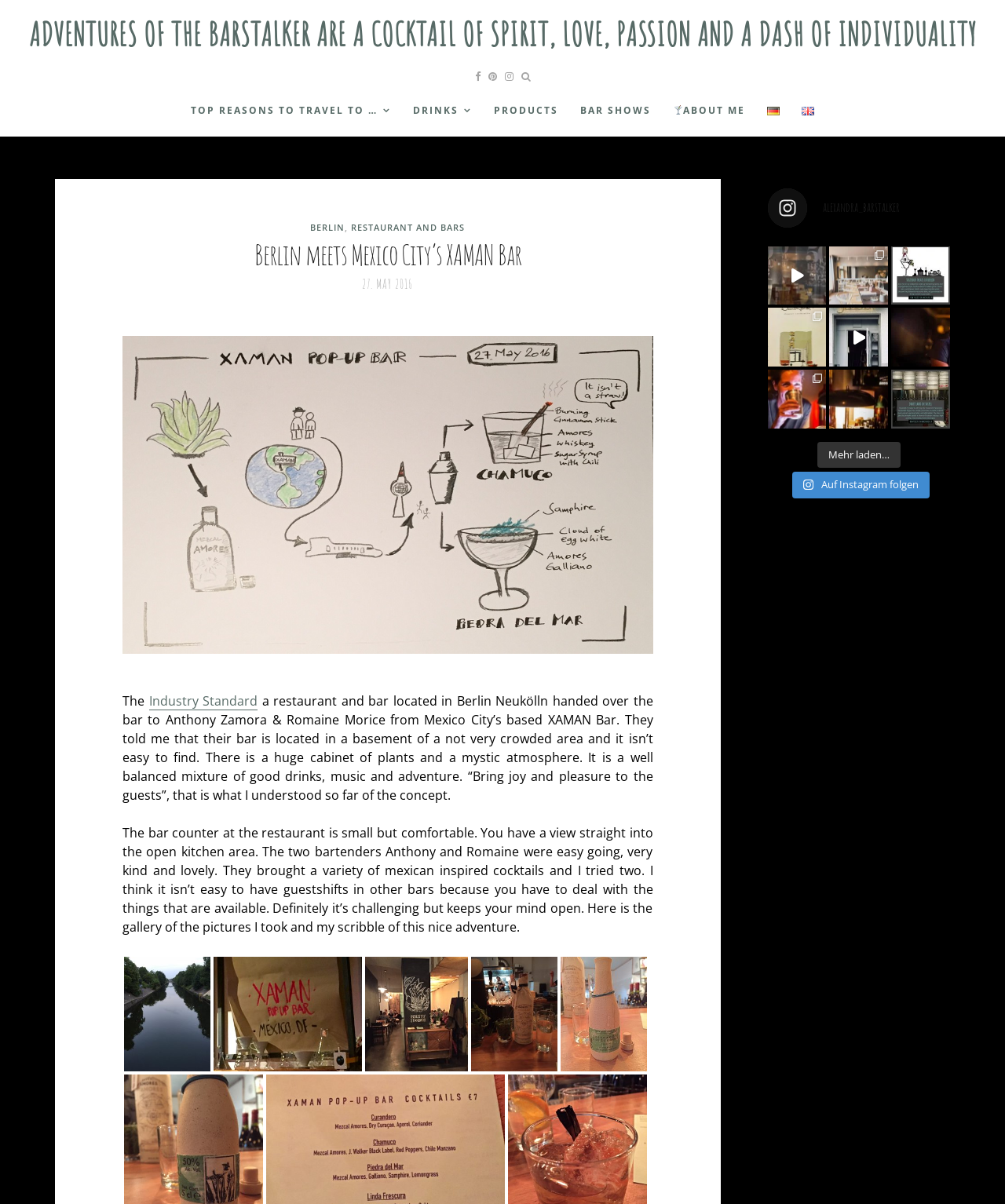Provide a short answer to the following question with just one word or phrase: What is the name of the author of the webpage?

Alexandra